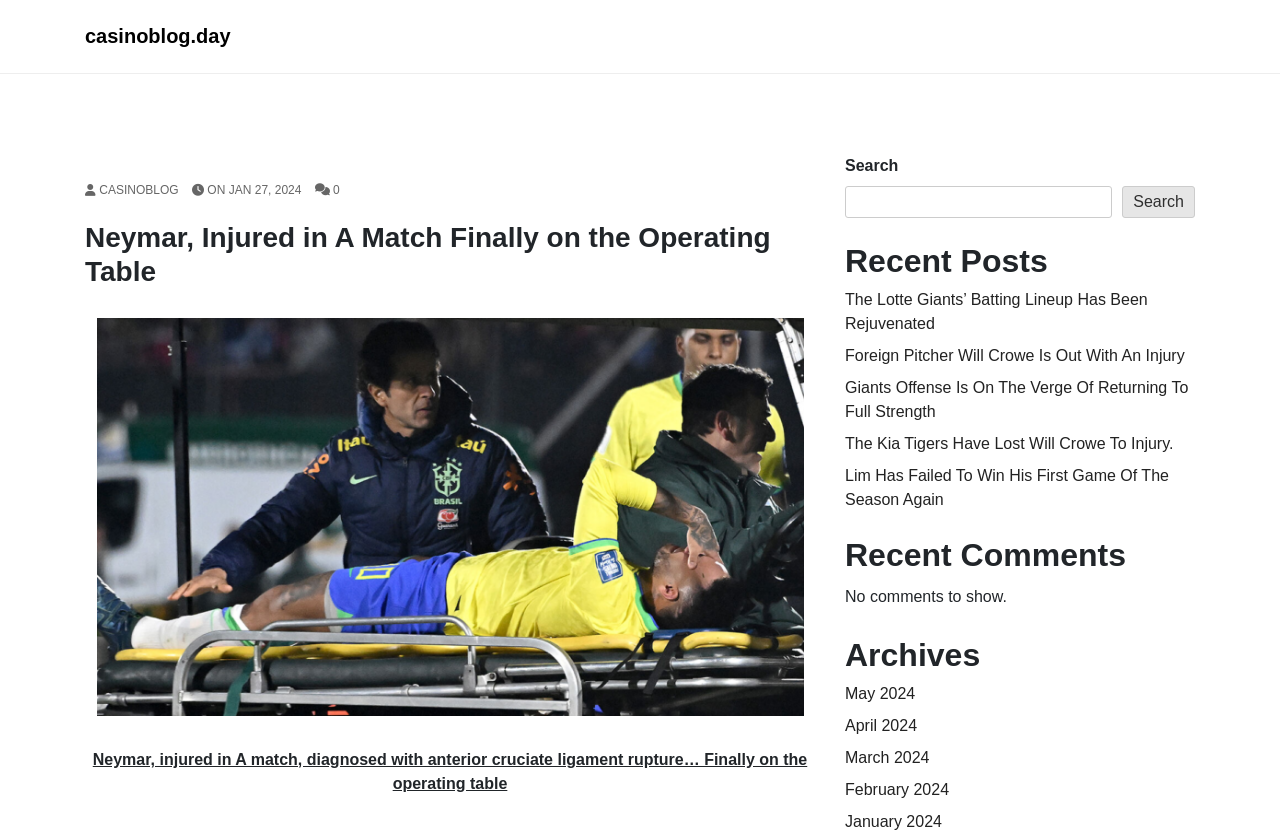Identify the bounding box coordinates of the clickable section necessary to follow the following instruction: "Read the recent post 'The Lotte Giants’ Batting Lineup Has Been Rejuvenated'". The coordinates should be presented as four float numbers from 0 to 1, i.e., [left, top, right, bottom].

[0.66, 0.35, 0.897, 0.4]